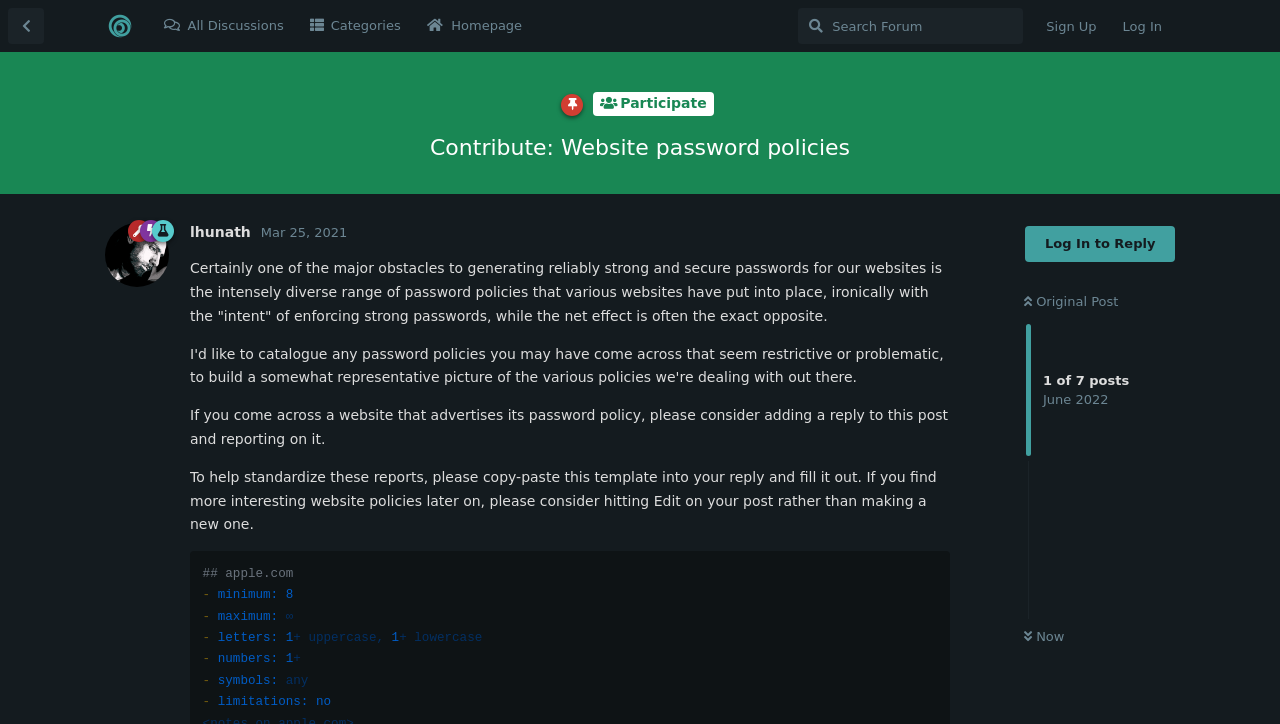Describe the entire webpage, focusing on both content and design.

This webpage appears to be a discussion forum focused on website password policies. At the top, there are several links, including "Back to Discussion List", "Spectre Chat", "All Discussions", "Categories", and "Homepage", which are aligned horizontally and take up about a quarter of the screen. Below these links, there is a search bar labeled "Search Forum" and two buttons, "Sign Up" and "Log In", positioned side by side.

The main content of the page is a discussion thread, which starts with a heading "Contribute: Website password policies" followed by a link "Participate". The original post is a lengthy text that discusses the challenges of generating strong and secure passwords due to the diverse range of password policies on various websites. The post also requests users to report on websites that advertise their password policies and provides a template to standardize these reports.

Below the original post, there are several static text elements, including the date "June 2022" and a label "UNREAD". There is also a link "Now" and a heading "lhunath" with several generic elements labeled "Admin", "Mod", and "Tester" nearby. A timestamp "Thursday, March 25, 2021 3:09 PM" is also present.

The webpage has a total of 5 buttons, including "Log In to Reply" and "Sign Up", which are positioned at the top and bottom of the page, respectively. There are also several links and static text elements scattered throughout the page, including a template for reporting website password policies. Overall, the webpage appears to be a discussion forum focused on sharing information and ideas related to website password policies.